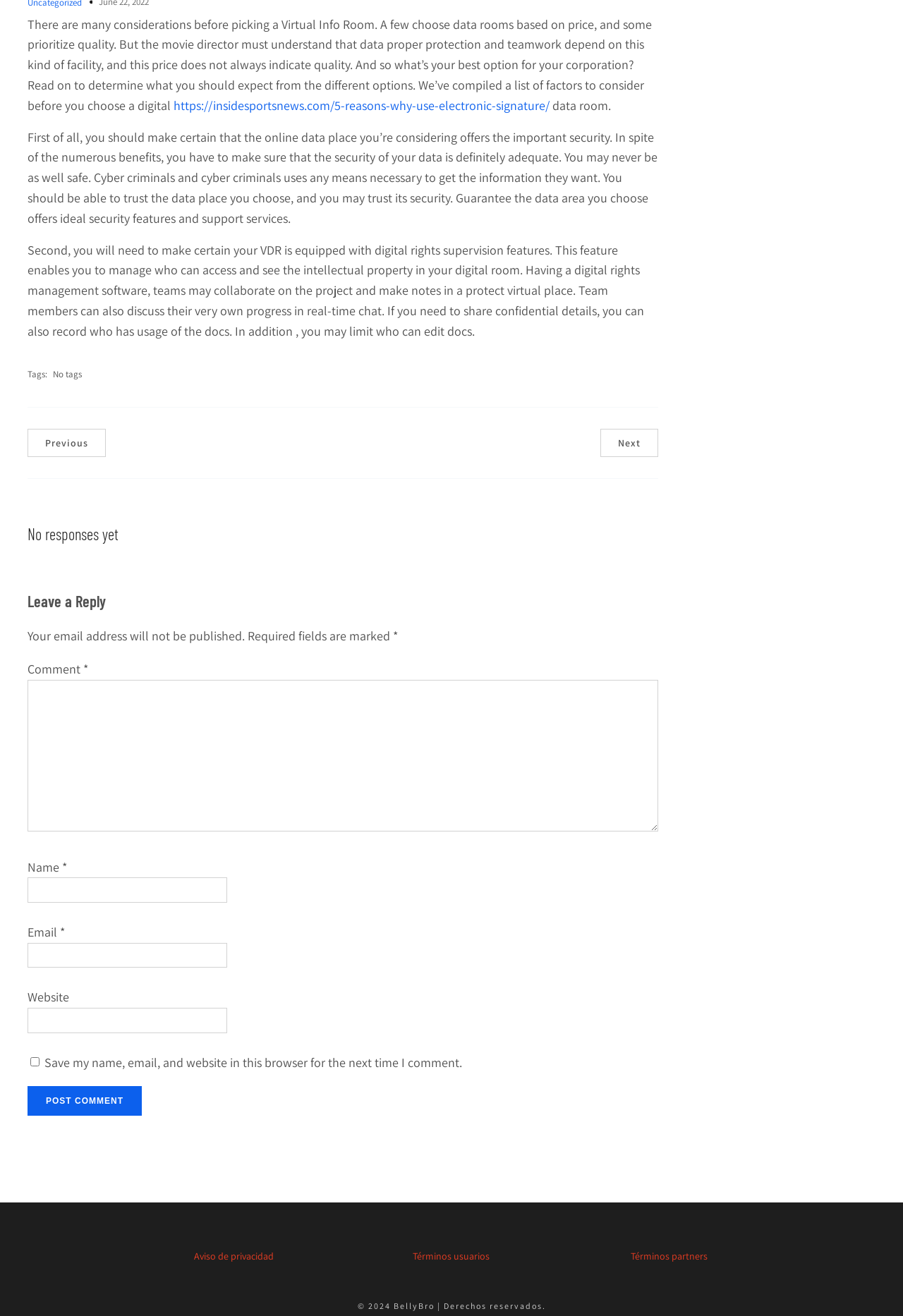Determine the bounding box coordinates of the element's region needed to click to follow the instruction: "Click the 'Next' link". Provide these coordinates as four float numbers between 0 and 1, formatted as [left, top, right, bottom].

[0.665, 0.326, 0.729, 0.347]